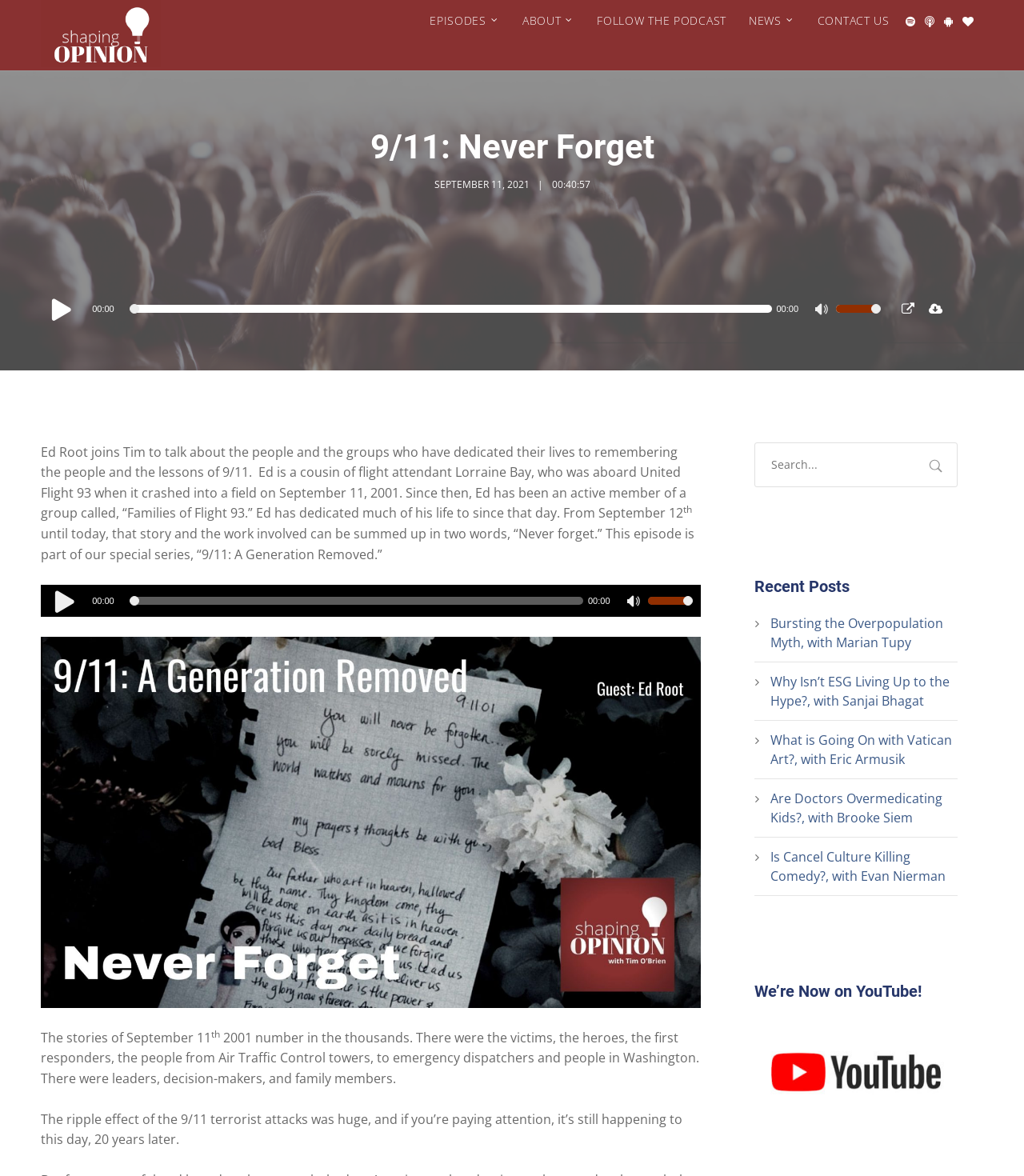Could you indicate the bounding box coordinates of the region to click in order to complete this instruction: "Play the audio".

[0.045, 0.249, 0.076, 0.276]